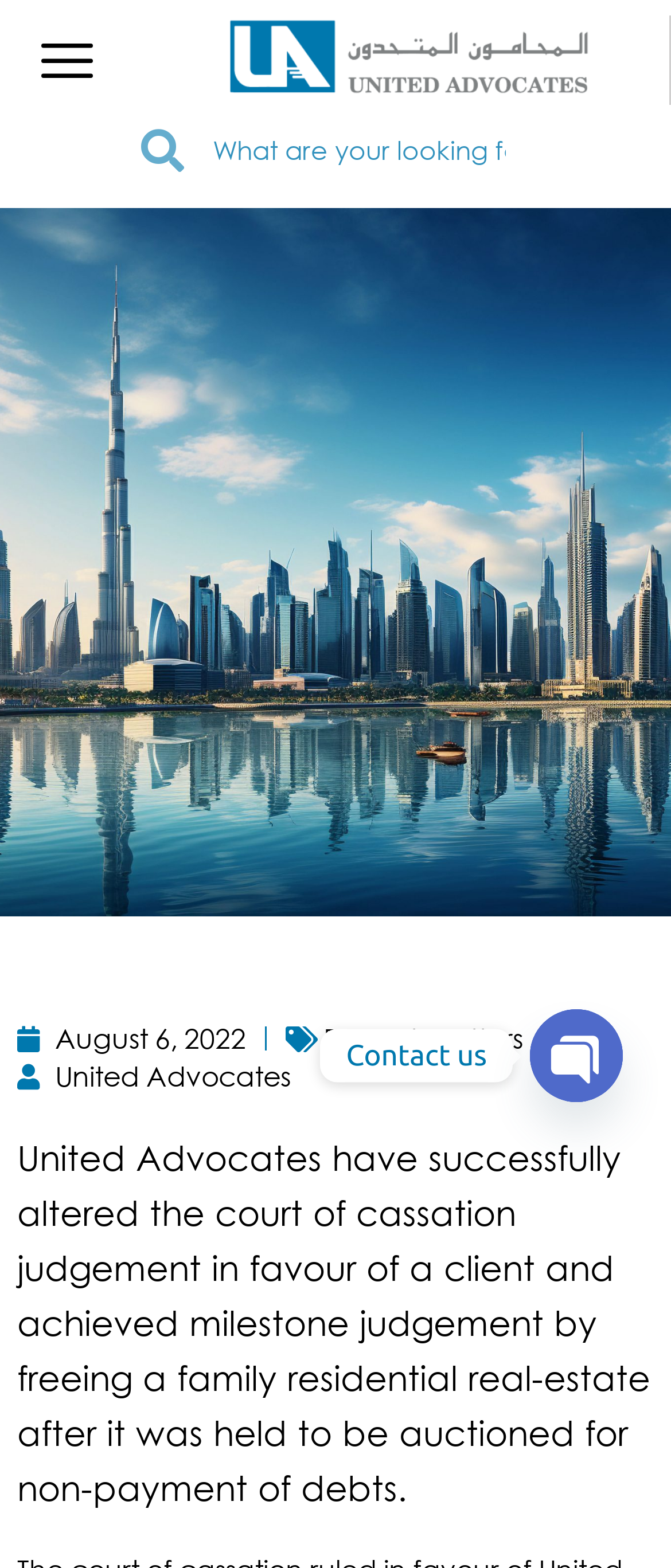Based on the element description August 6, 2022, identify the bounding box coordinates for the UI element. The coordinates should be in the format (top-left x, top-left y, bottom-right x, bottom-right y) and within the 0 to 1 range.

[0.026, 0.65, 0.367, 0.675]